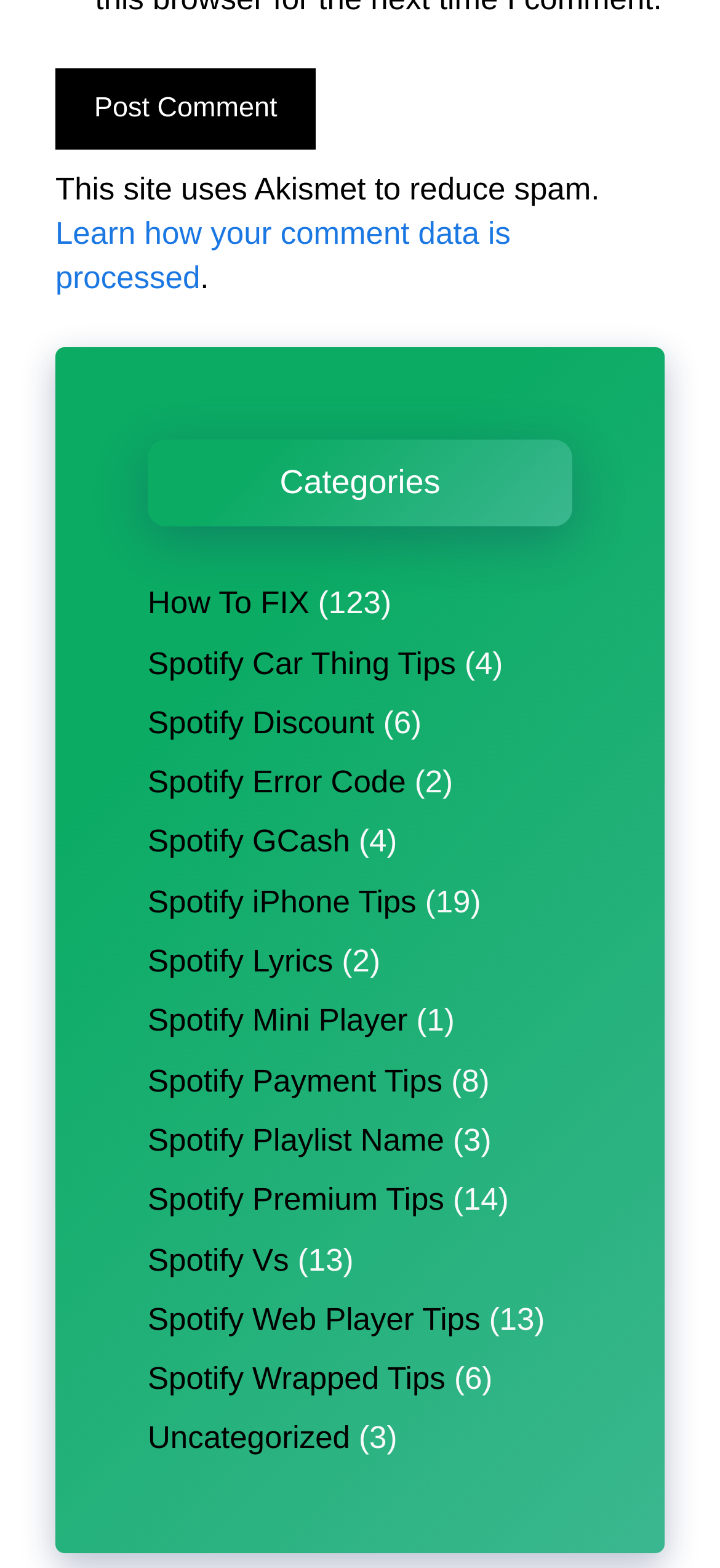Pinpoint the bounding box coordinates of the clickable element needed to complete the instruction: "Read 'Spotify Car Thing Tips'". The coordinates should be provided as four float numbers between 0 and 1: [left, top, right, bottom].

[0.205, 0.412, 0.633, 0.434]